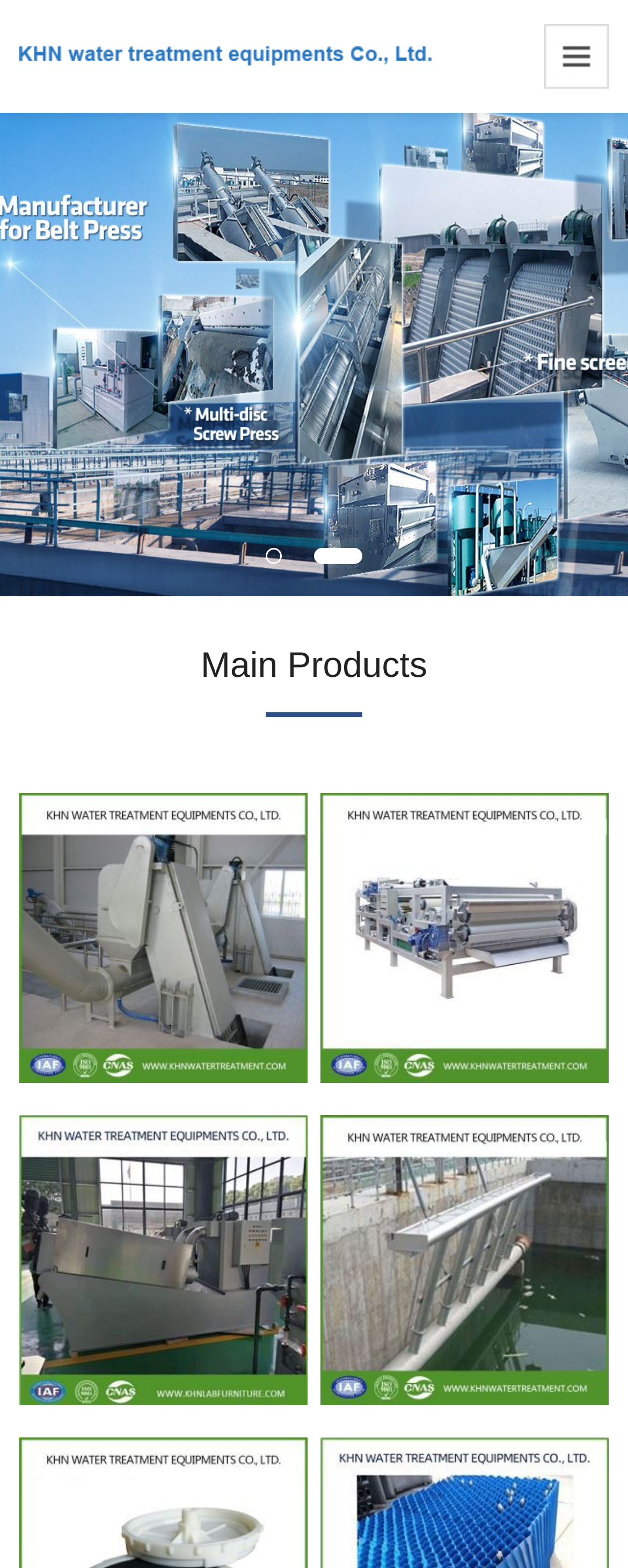Explain in detail what you observe on this webpage.

The webpage is a product showcase for KHN, a manufacturer of fine bubble diffusers, disc air diffusers, rapid sand filters, and wall penstocks. At the top, there are two links with accompanying images, one on the left and one on the right. Below these, there is a carousel with two buttons to navigate between slides.

The main content of the page is divided into two sections. On the left, there are four links with images, each describing a different product: Fine Screen for Water Treatment, Belt Press for Sludge Dewatering, Stainless Multi Disc Screw Press For Sludge Dewatering, and Domestic Sewage Treatment Plants. These links are stacked vertically, with the first two taking up the top half of the section and the last two taking up the bottom half.

On the right, there is a heading "Main Products" above the carousel. The overall layout is organized, with clear headings and concise text, making it easy to navigate and find information about KHN's products.